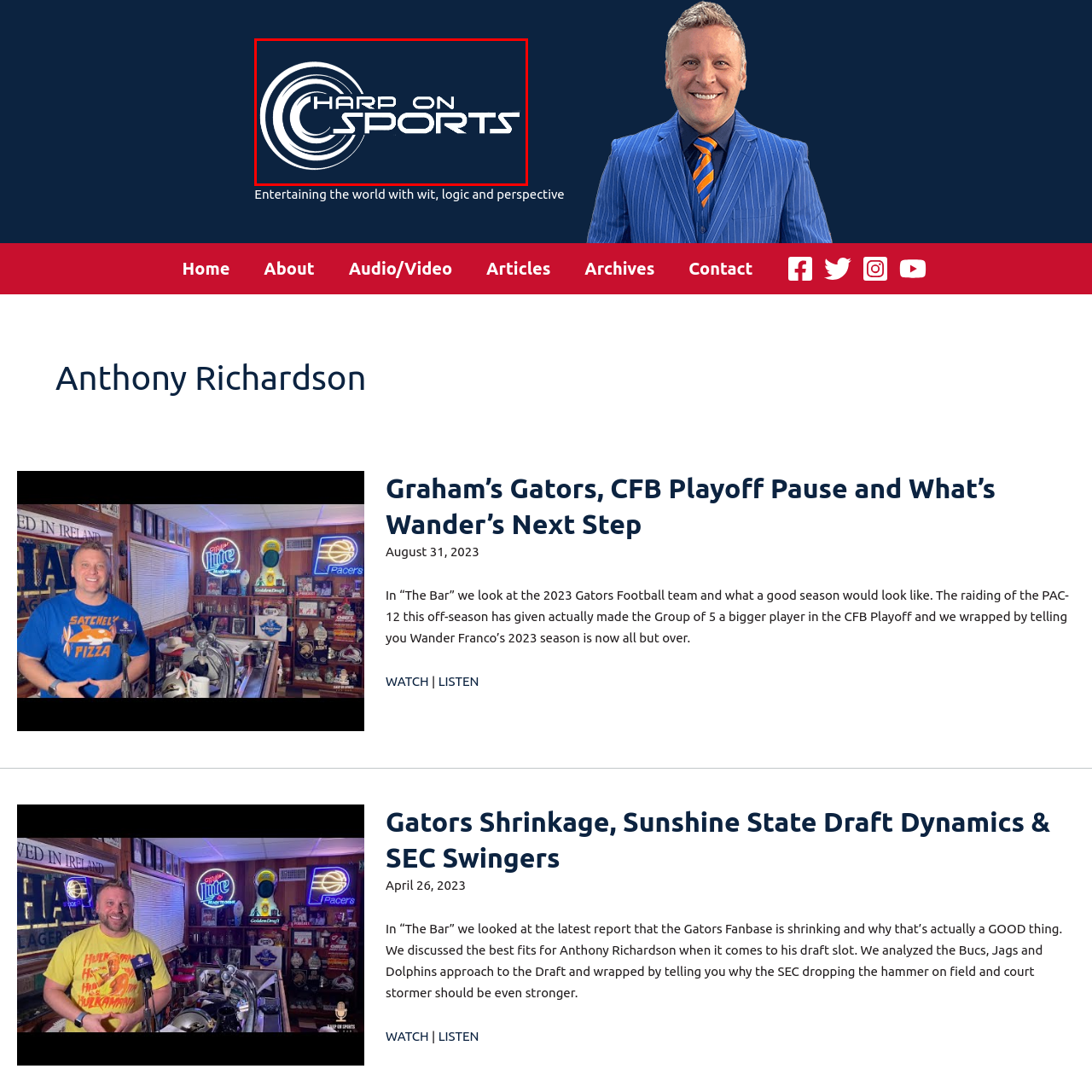Examine the portion within the green circle, What font style is used for 'SPORTS'? 
Reply succinctly with a single word or phrase.

Blocky